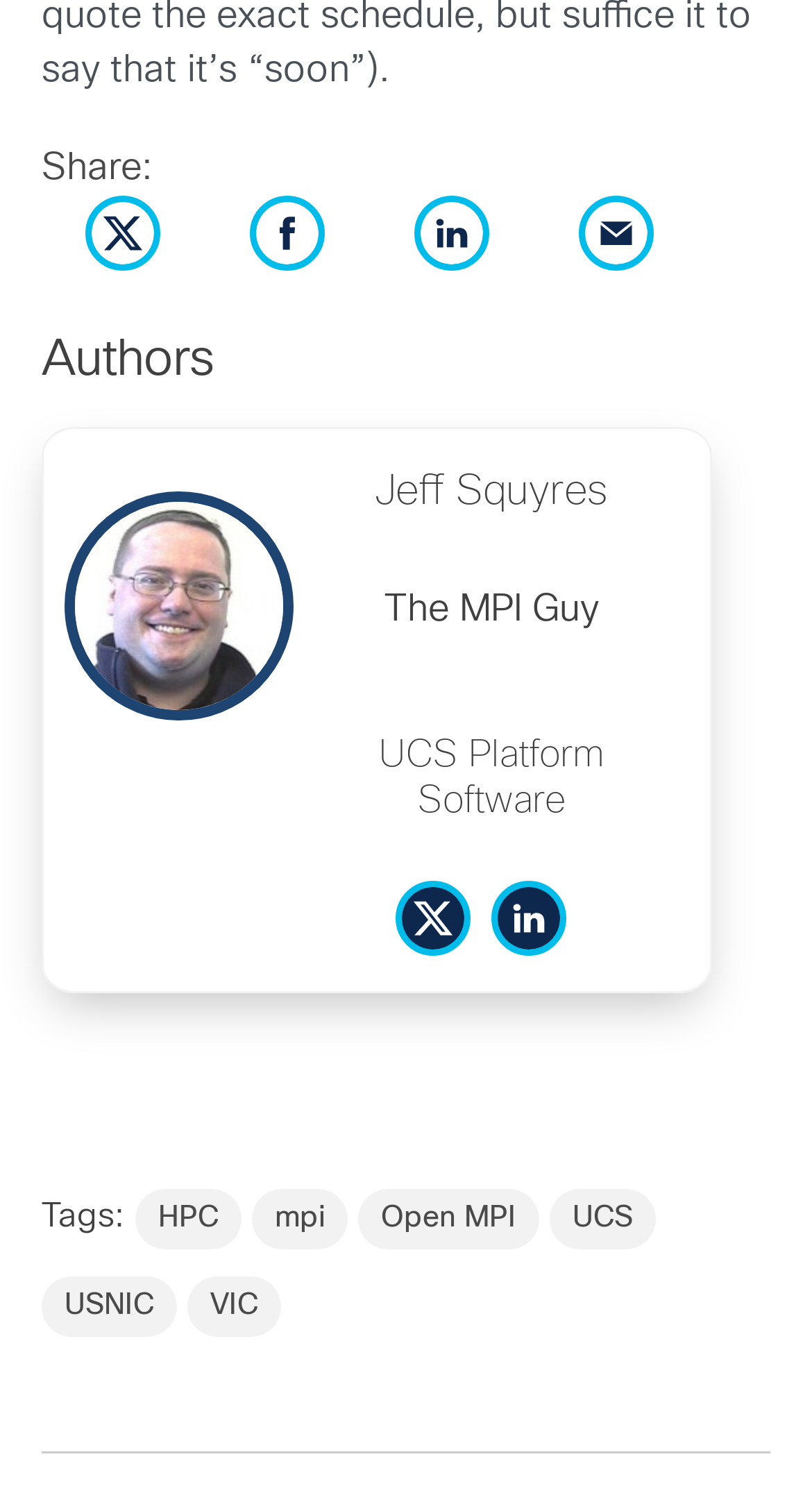Determine the bounding box coordinates of the clickable region to carry out the instruction: "View author profile".

[0.054, 0.33, 0.387, 0.483]